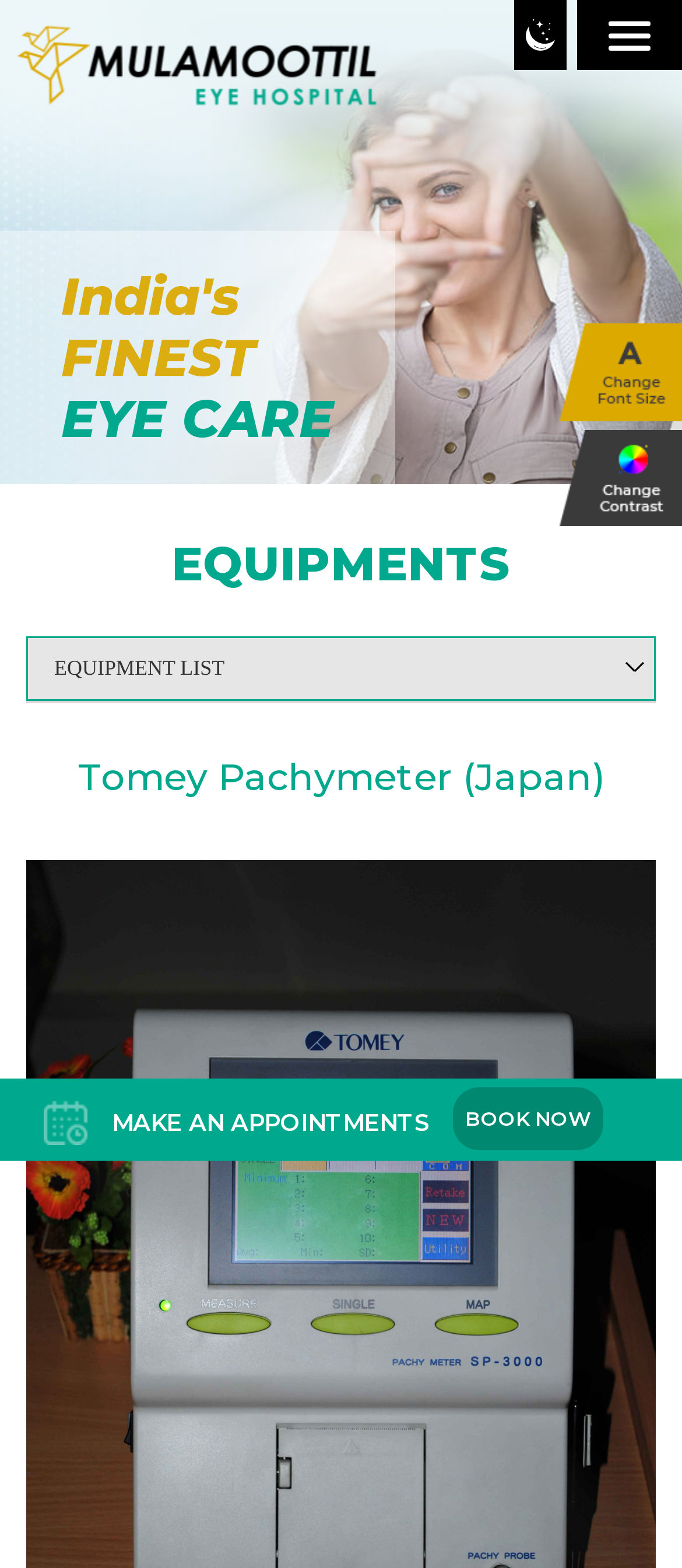What is the name of the equipment mentioned on the page?
Answer the question based on the image using a single word or a brief phrase.

Tomey Pachymeter